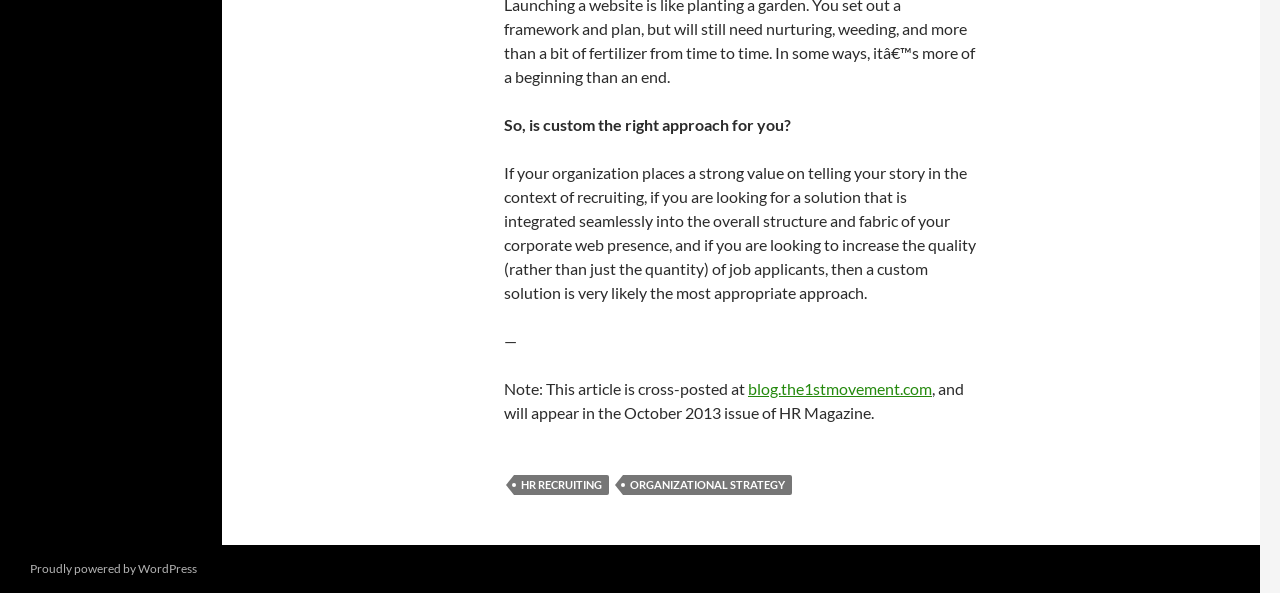Using the provided element description: "Proudly powered by WordPress", identify the bounding box coordinates. The coordinates should be four floats between 0 and 1 in the order [left, top, right, bottom].

[0.023, 0.946, 0.154, 0.971]